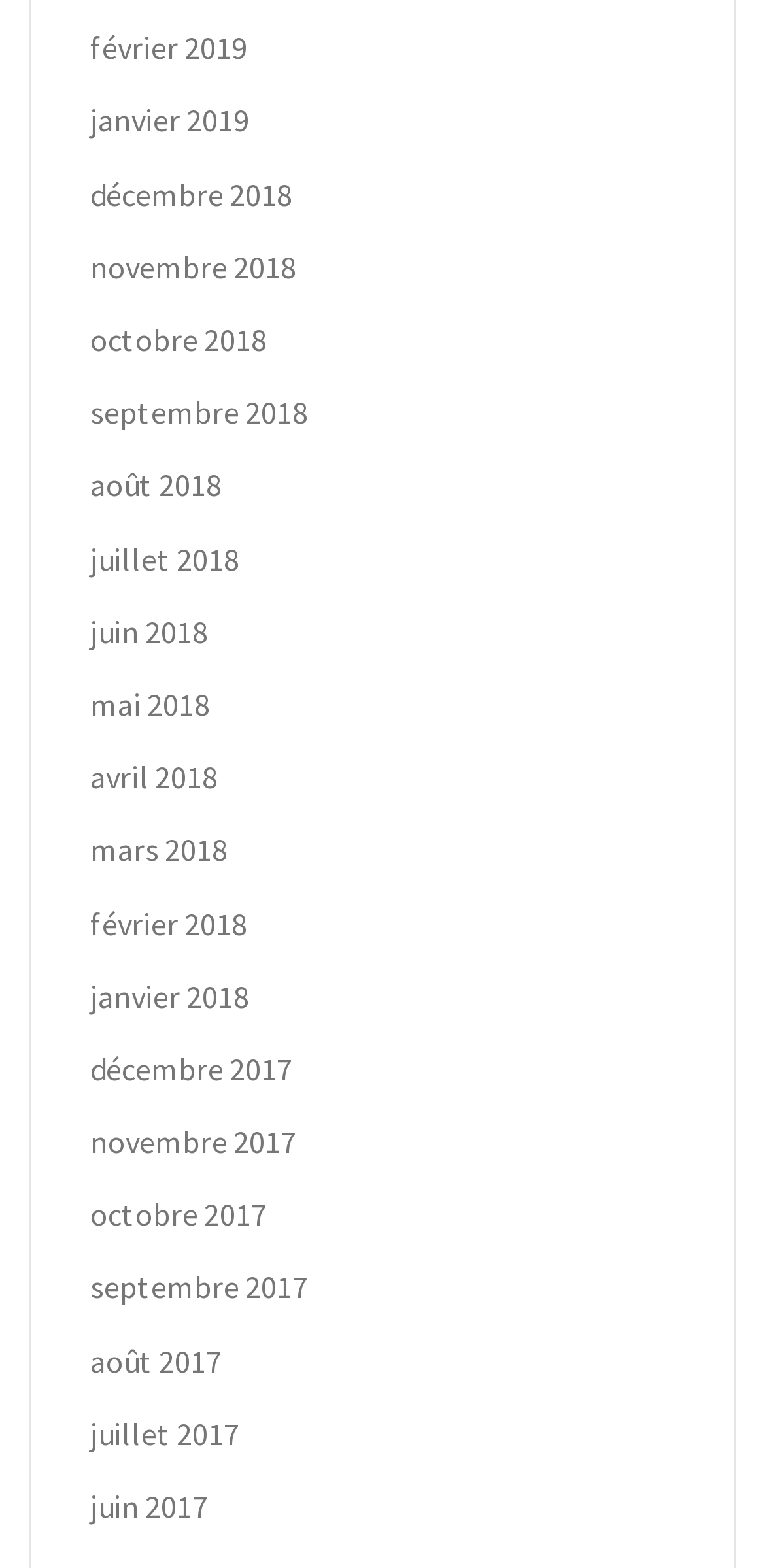Are the links in chronological order?
Use the screenshot to answer the question with a single word or phrase.

Yes